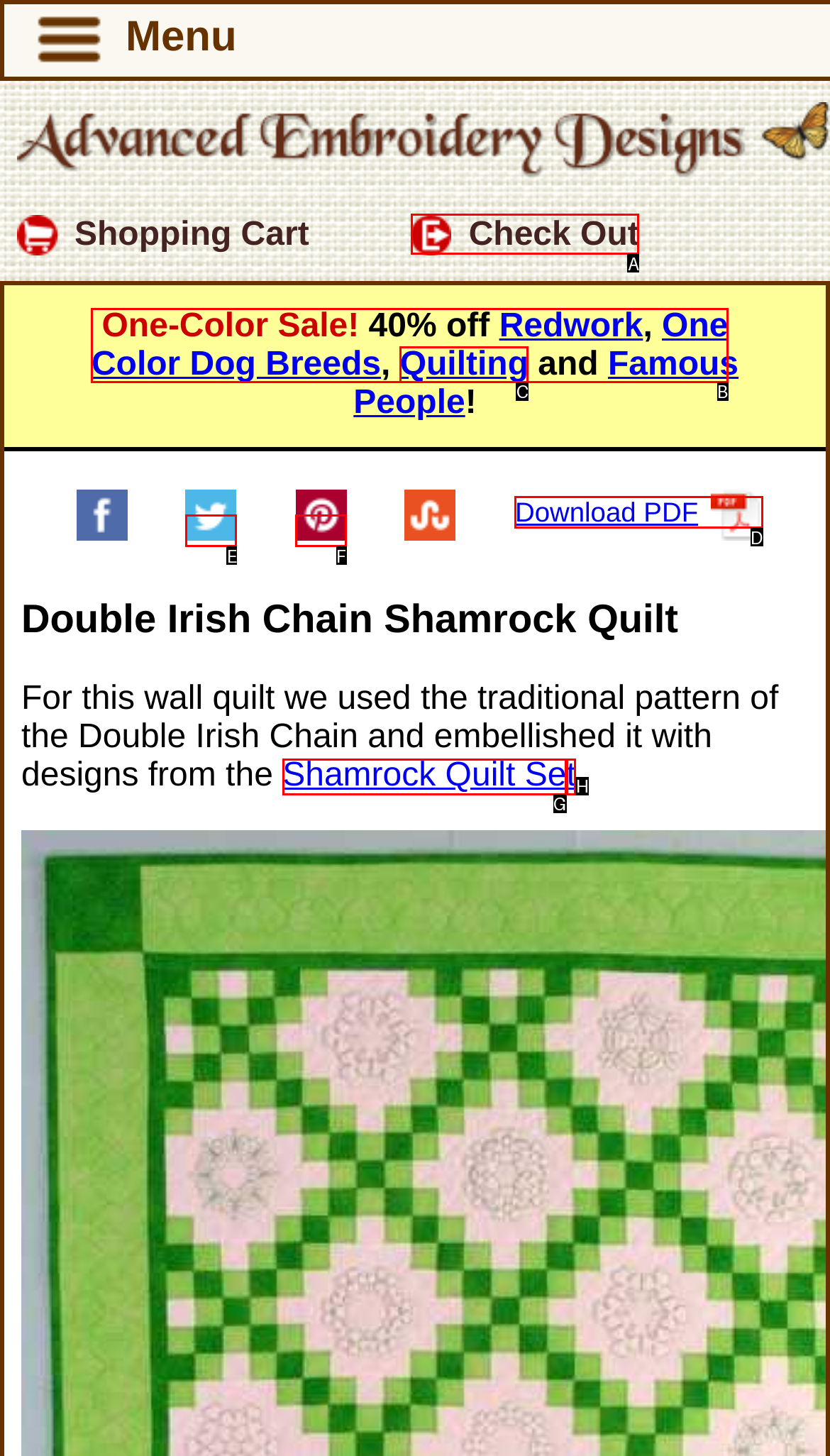From the given choices, identify the element that matches: 6000 Series Curtain Wall Facade
Answer with the letter of the selected option.

None